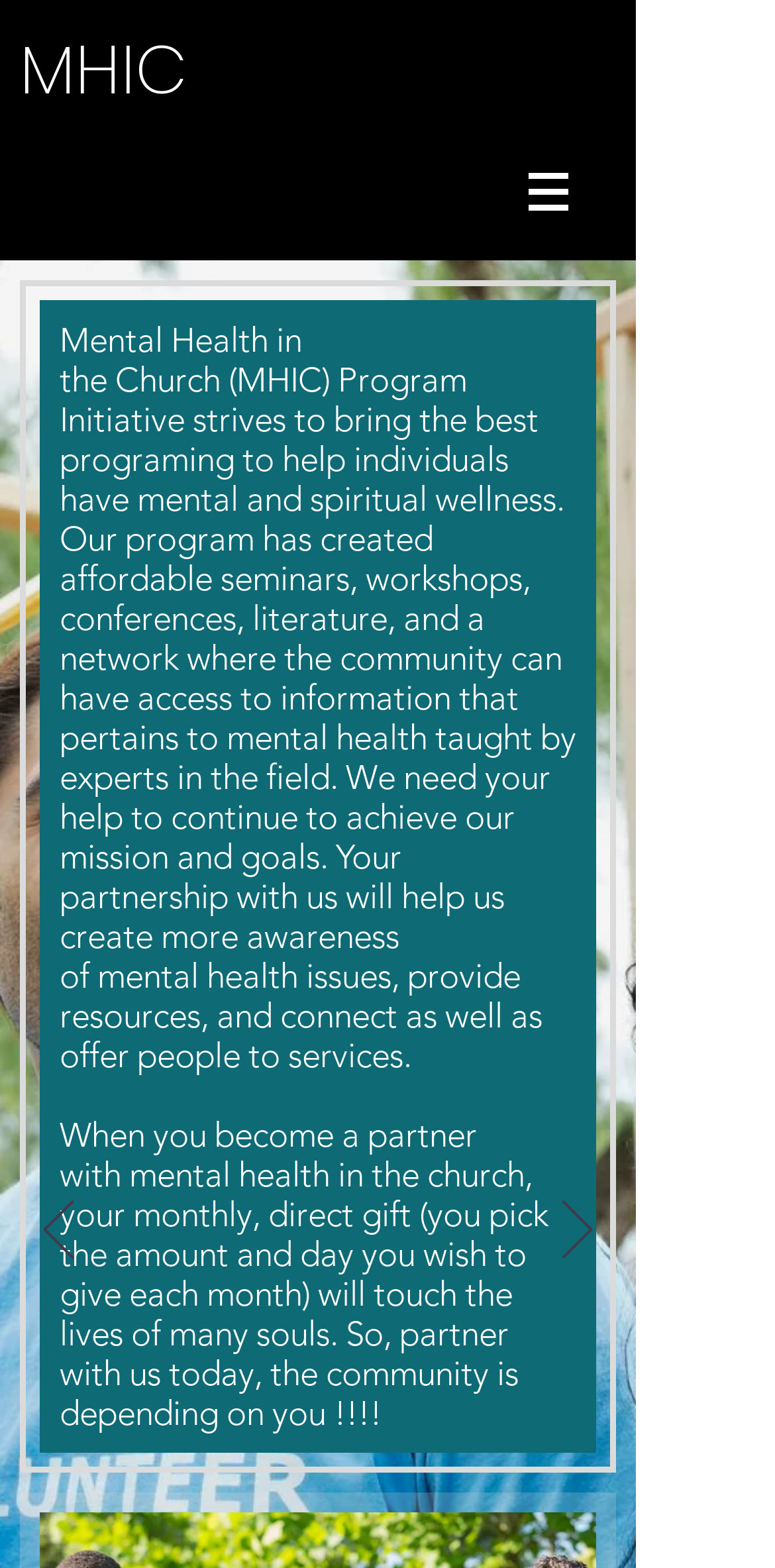What is the name of the program initiative?
Give a detailed and exhaustive answer to the question.

The name of the program initiative can be found in the heading element at the top of the webpage, which reads 'MHIC'. This is also mentioned in the StaticText element that describes the program initiative.